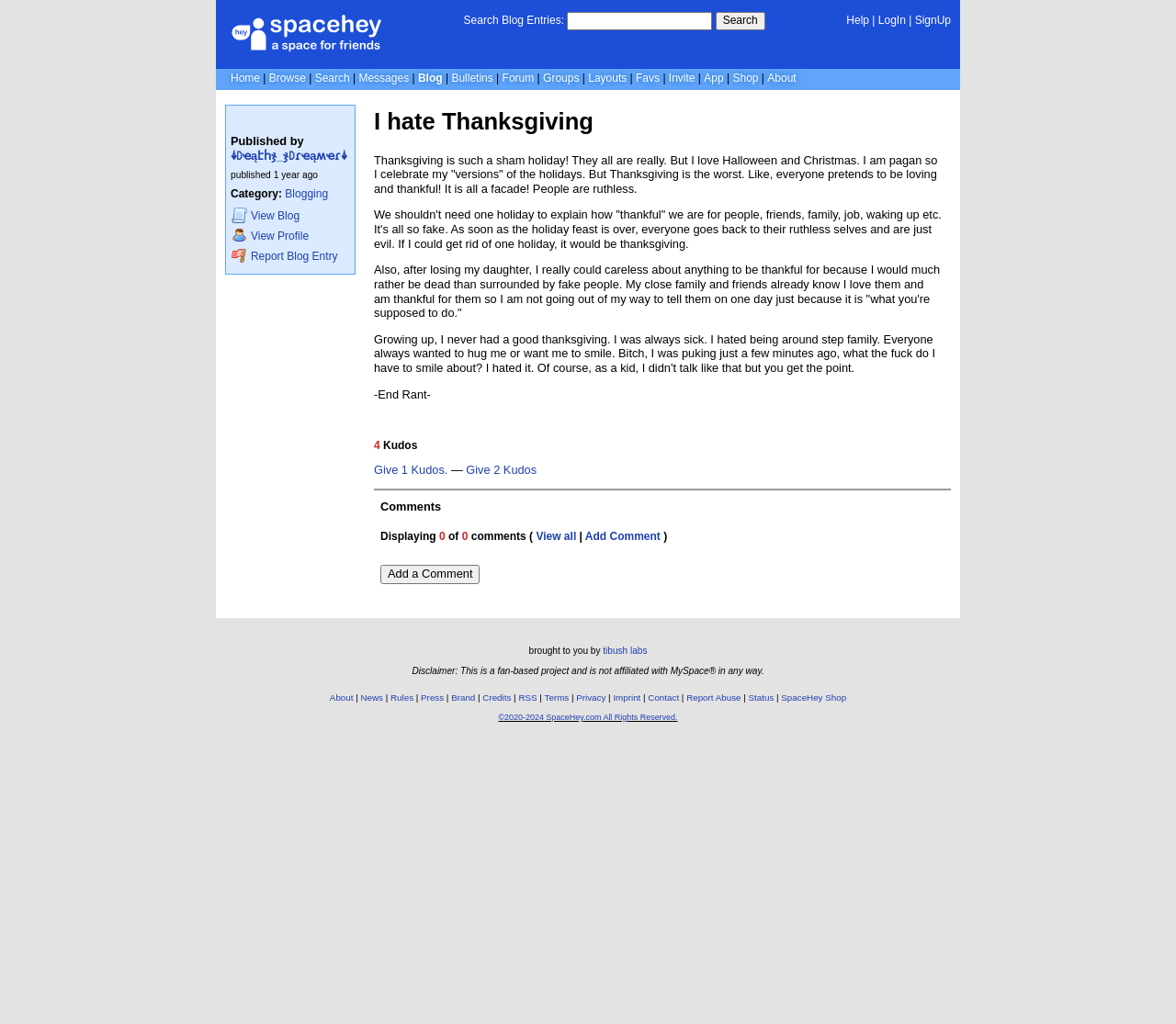Create a detailed description of the webpage's content and layout.

This webpage is a blog post titled "I hate Thanksgiving" on a platform called SpaceHey. At the top of the page, there is a navigation bar with links to various sections of the platform, including "Home", "Browse", "Search", "Messages", and more. Below the navigation bar, there is a search bar with a button to submit a search query.

The main content of the page is a blog post written by a user named ⸸Ꭰҽąէհჯ_ჯᎠɾҽąʍҽɾ⸸. The post is divided into several paragraphs, where the user expresses their dislike for Thanksgiving, calling it a "sham holiday" and stating that they would rather get rid of it. The user also shares their personal experience of losing their daughter and how it has affected their perspective on the holiday.

Below the blog post, there are several buttons and links, including options to give "Kudos" to the post, view comments, and add a comment. There is also a section displaying the number of comments on the post.

At the bottom of the page, there is a footer section with links to various pages, including "About", "News", "Rules", and more. There is also a disclaimer stating that the platform is a fan-based project and not affiliated with MySpace.